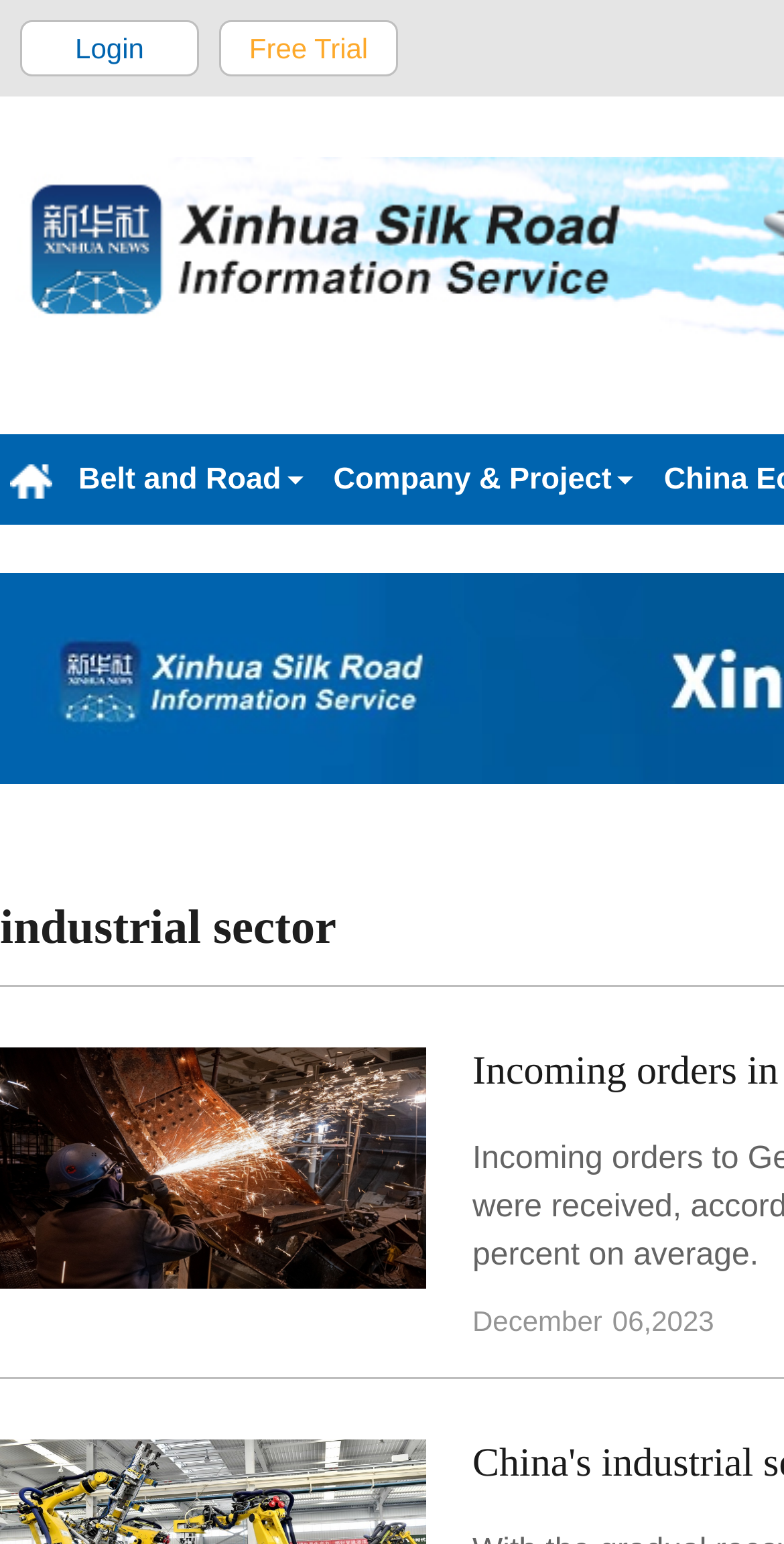What is the date displayed on the webpage? Based on the screenshot, please respond with a single word or phrase.

December 06, 2023